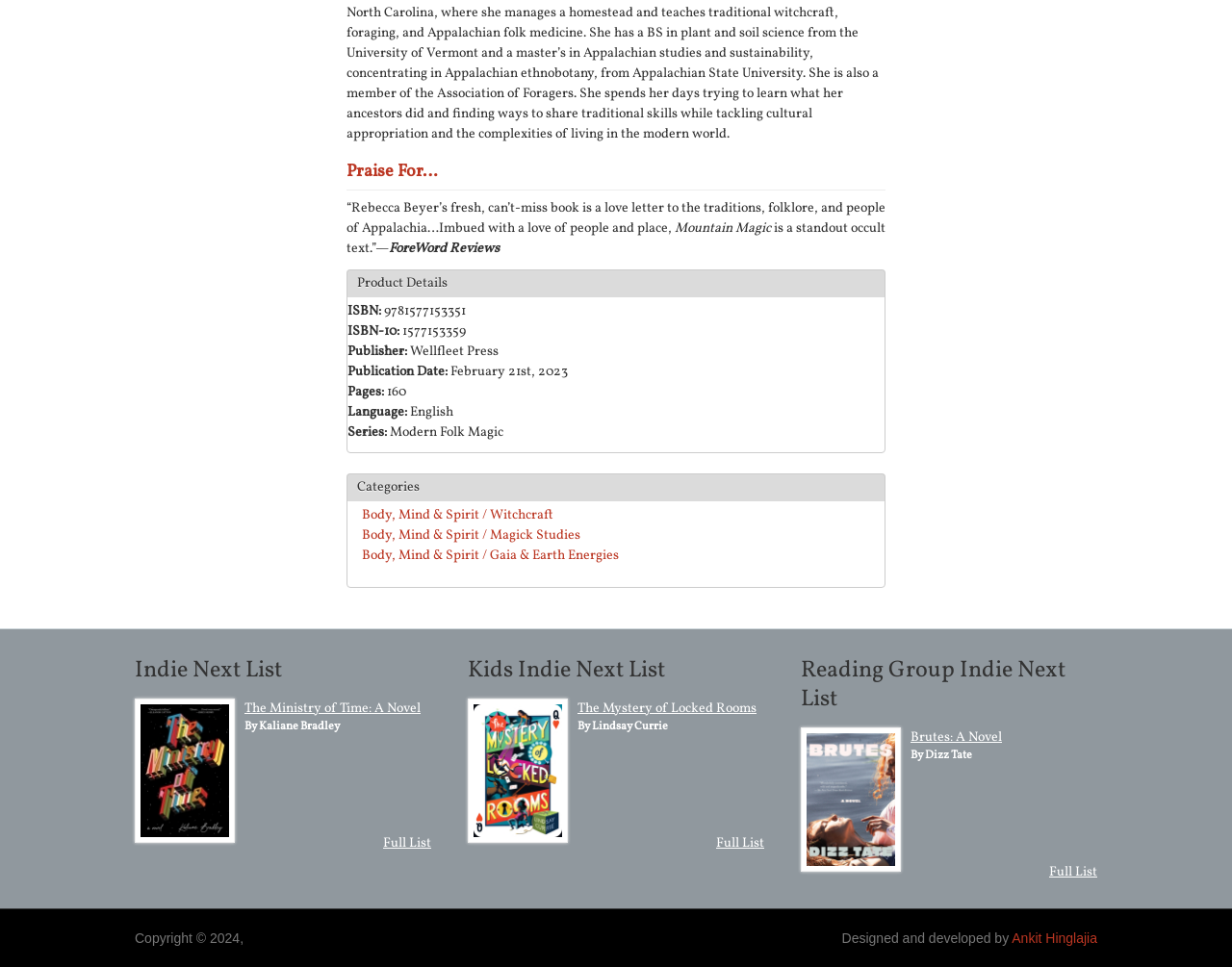Given the following UI element description: "Full List", find the bounding box coordinates in the webpage screenshot.

[0.581, 0.862, 0.62, 0.881]